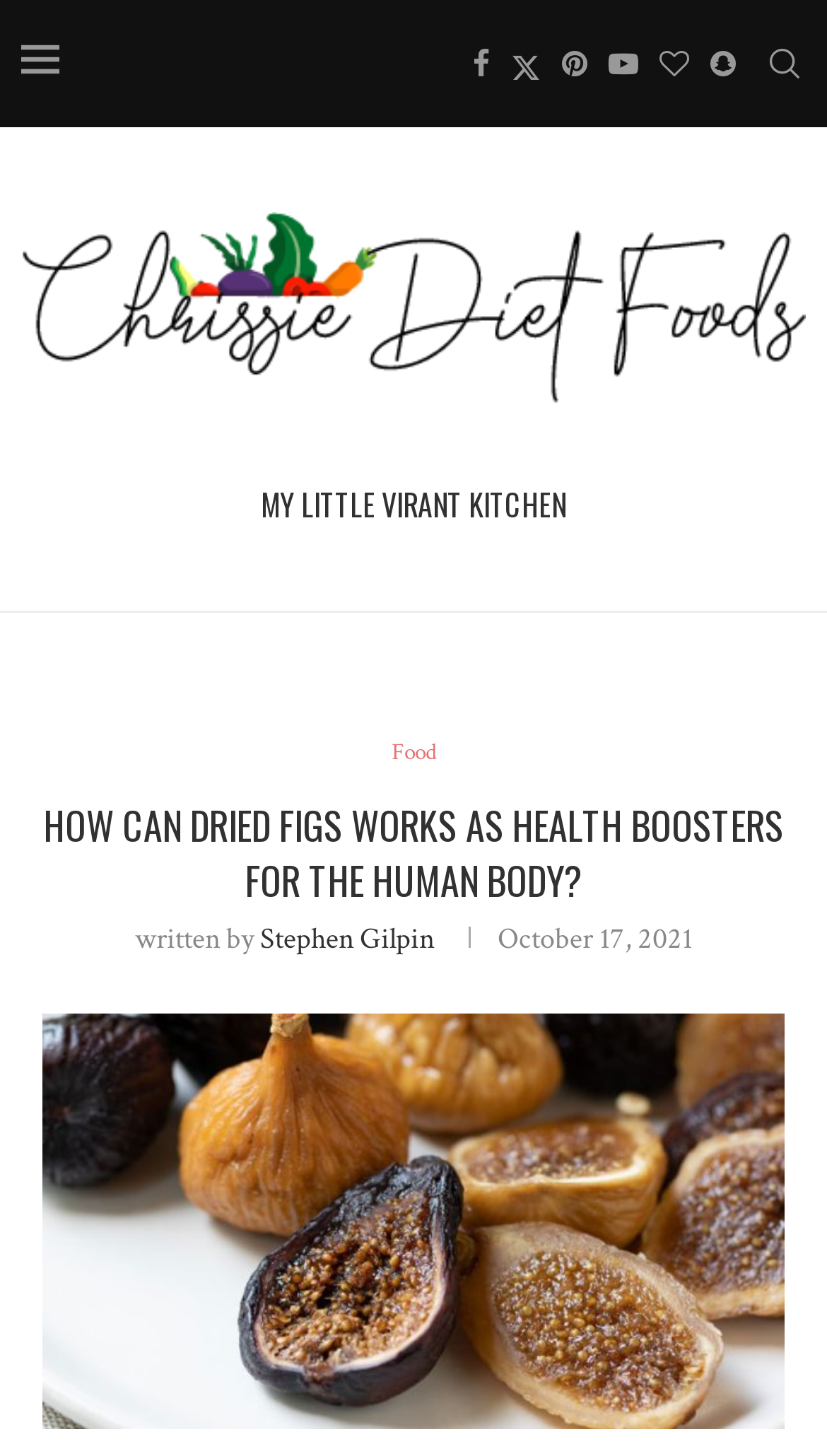Locate the bounding box of the UI element with the following description: "Stephen Gilpin".

[0.314, 0.631, 0.524, 0.658]